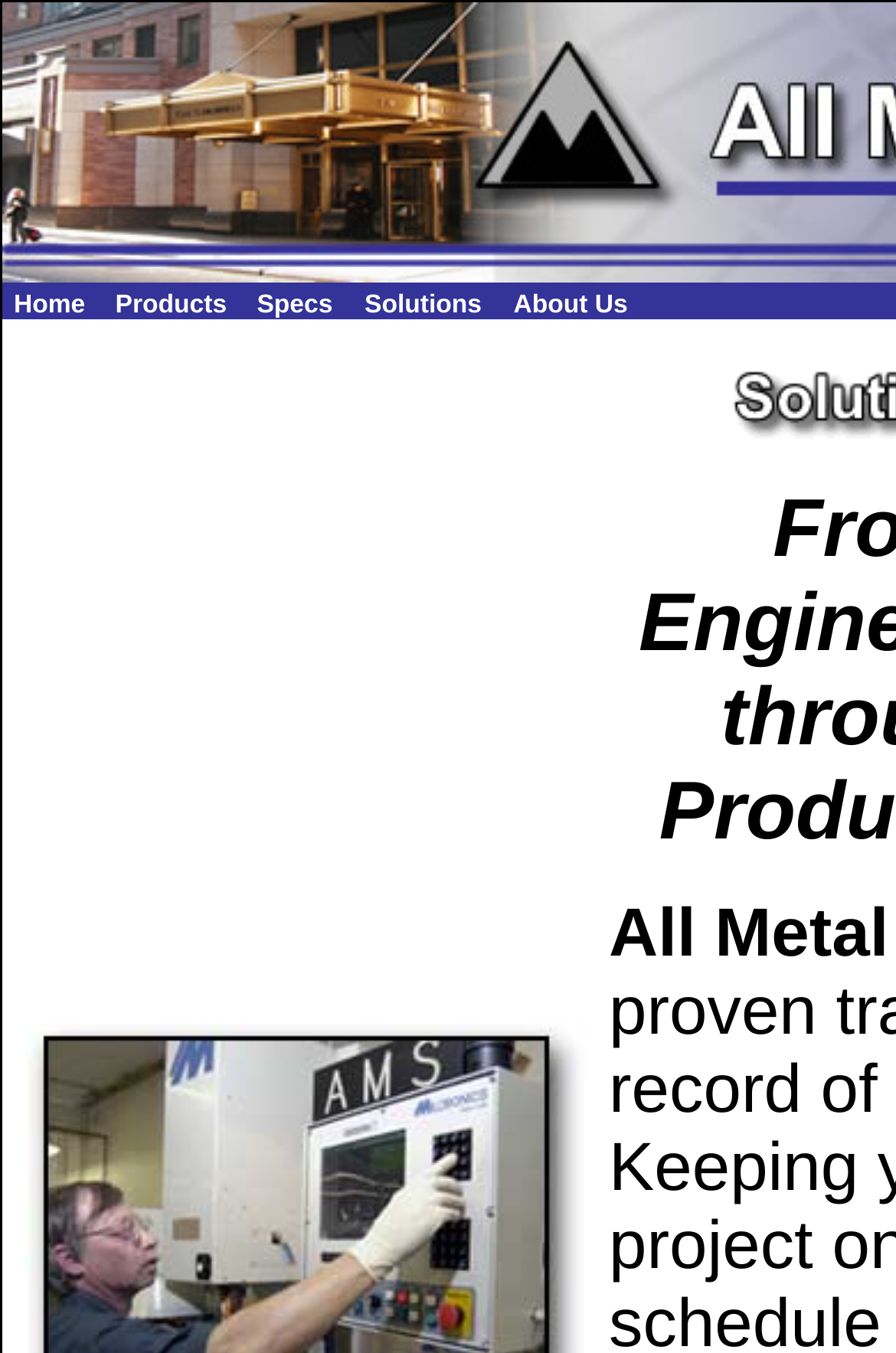Give a short answer using one word or phrase for the question:
What is the purpose of the table row element?

To display navigation links